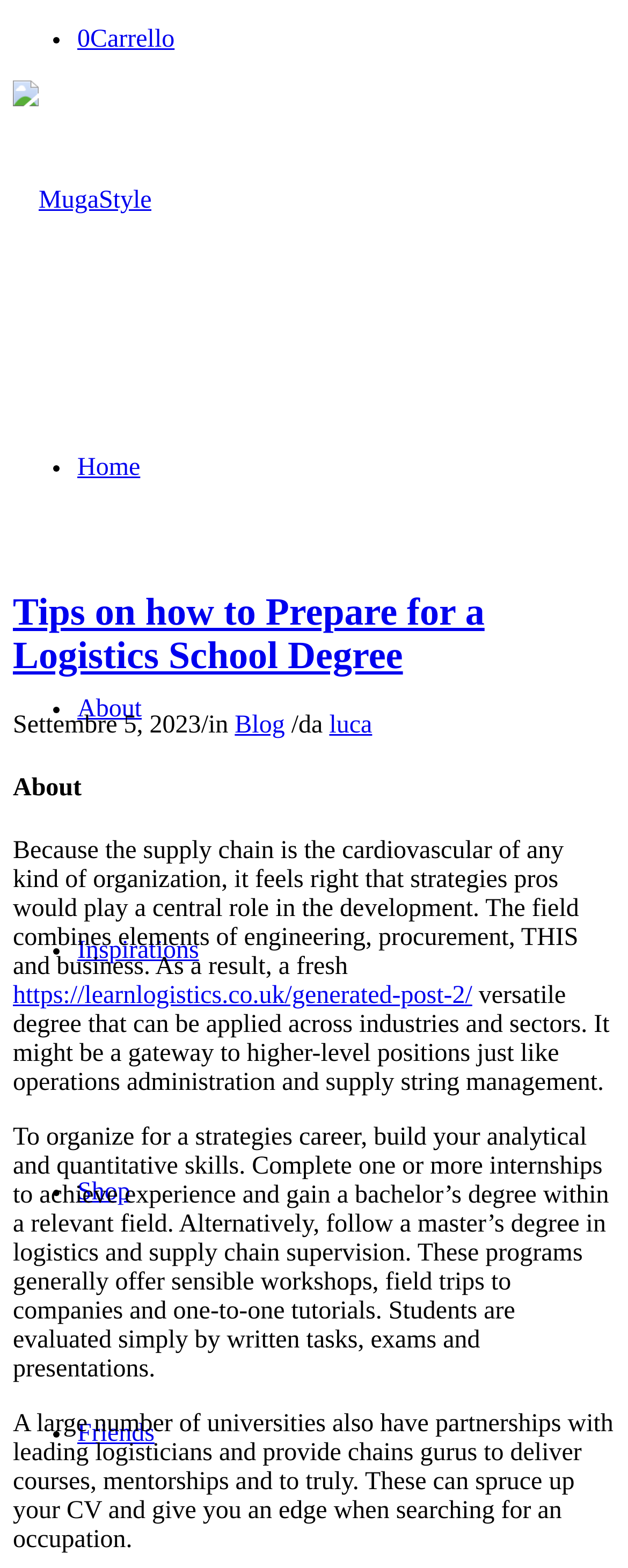Please find and report the bounding box coordinates of the element to click in order to perform the following action: "Click on the 'Shop' link". The coordinates should be expressed as four float numbers between 0 and 1, in the format [left, top, right, bottom].

[0.123, 0.752, 0.207, 0.769]